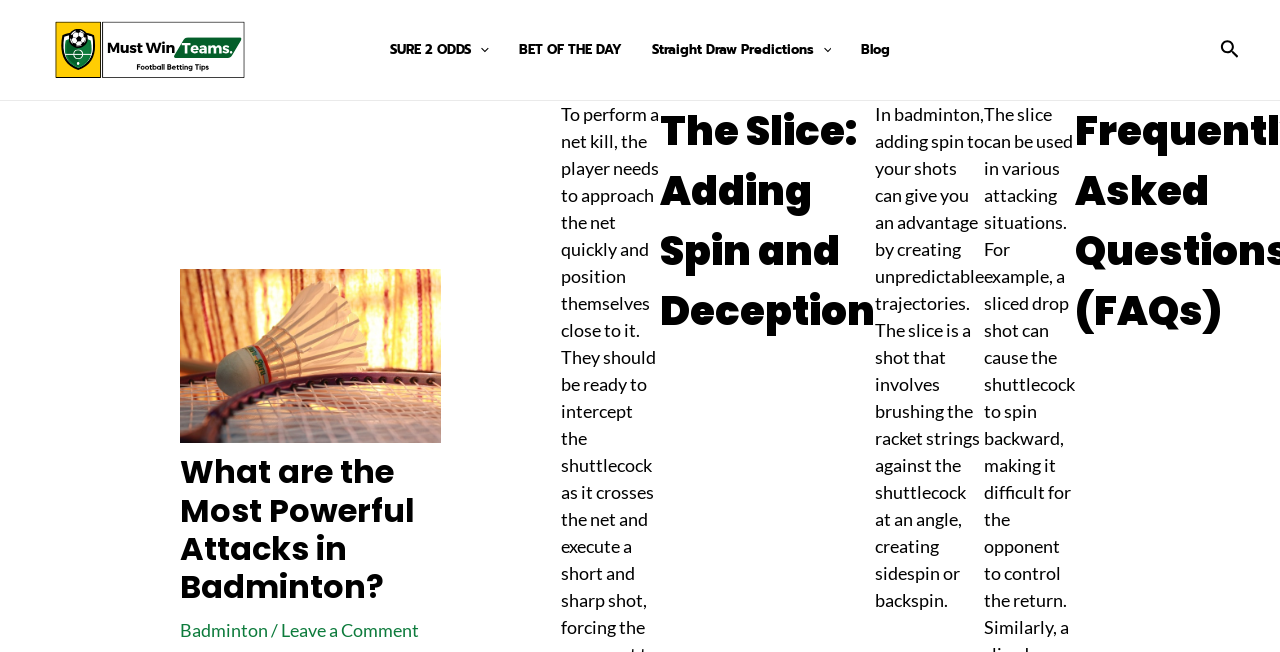Can you show the bounding box coordinates of the region to click on to complete the task described in the instruction: "Click the MUSTWINTEAMS link"?

[0.031, 0.056, 0.203, 0.09]